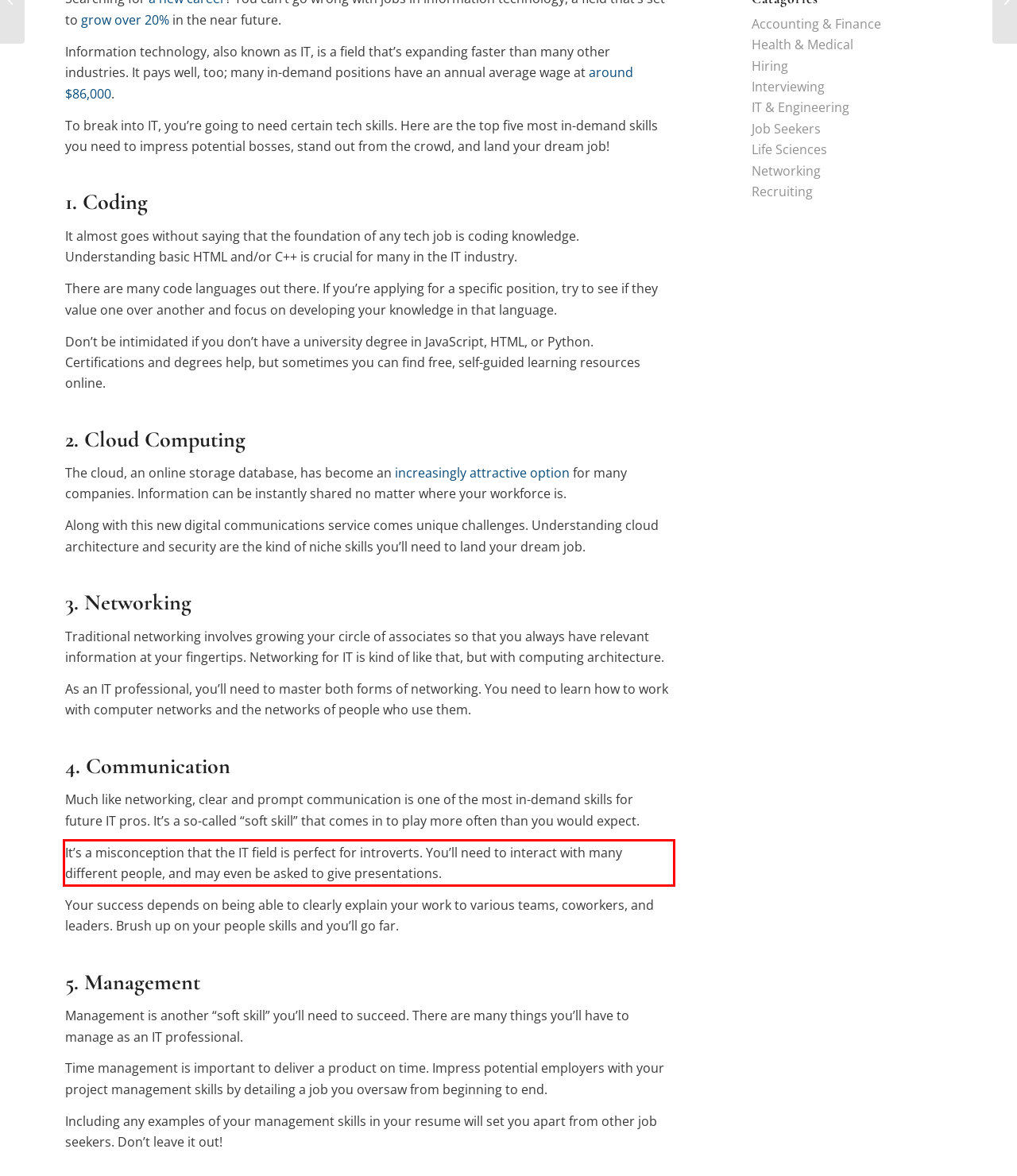You are provided with a screenshot of a webpage containing a red bounding box. Please extract the text enclosed by this red bounding box.

It’s a misconception that the IT field is perfect for introverts. You’ll need to interact with many different people, and may even be asked to give presentations.